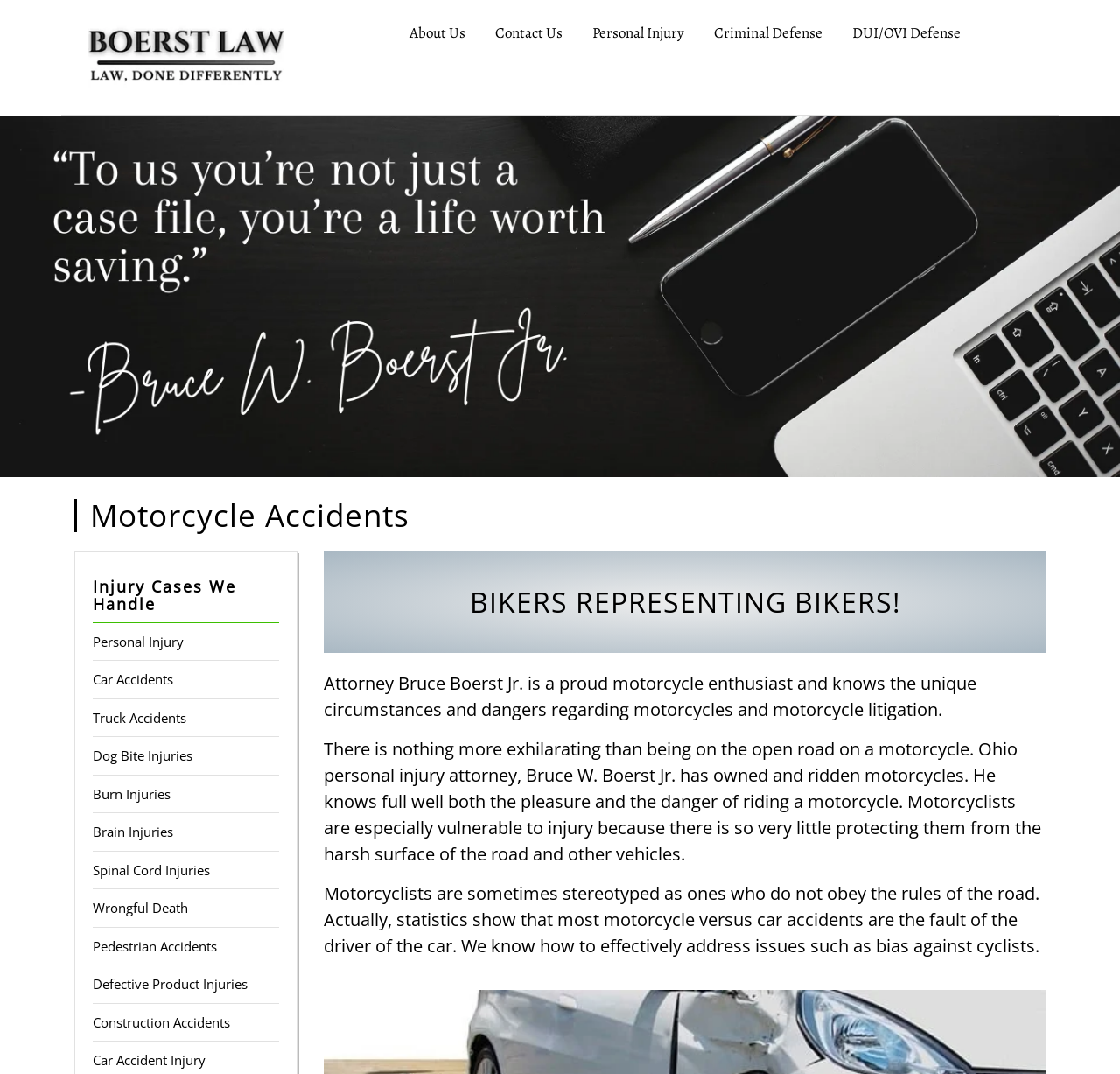Identify the bounding box coordinates of the area that should be clicked in order to complete the given instruction: "Explore car accident injuries". The bounding box coordinates should be four float numbers between 0 and 1, i.e., [left, top, right, bottom].

[0.083, 0.625, 0.155, 0.641]